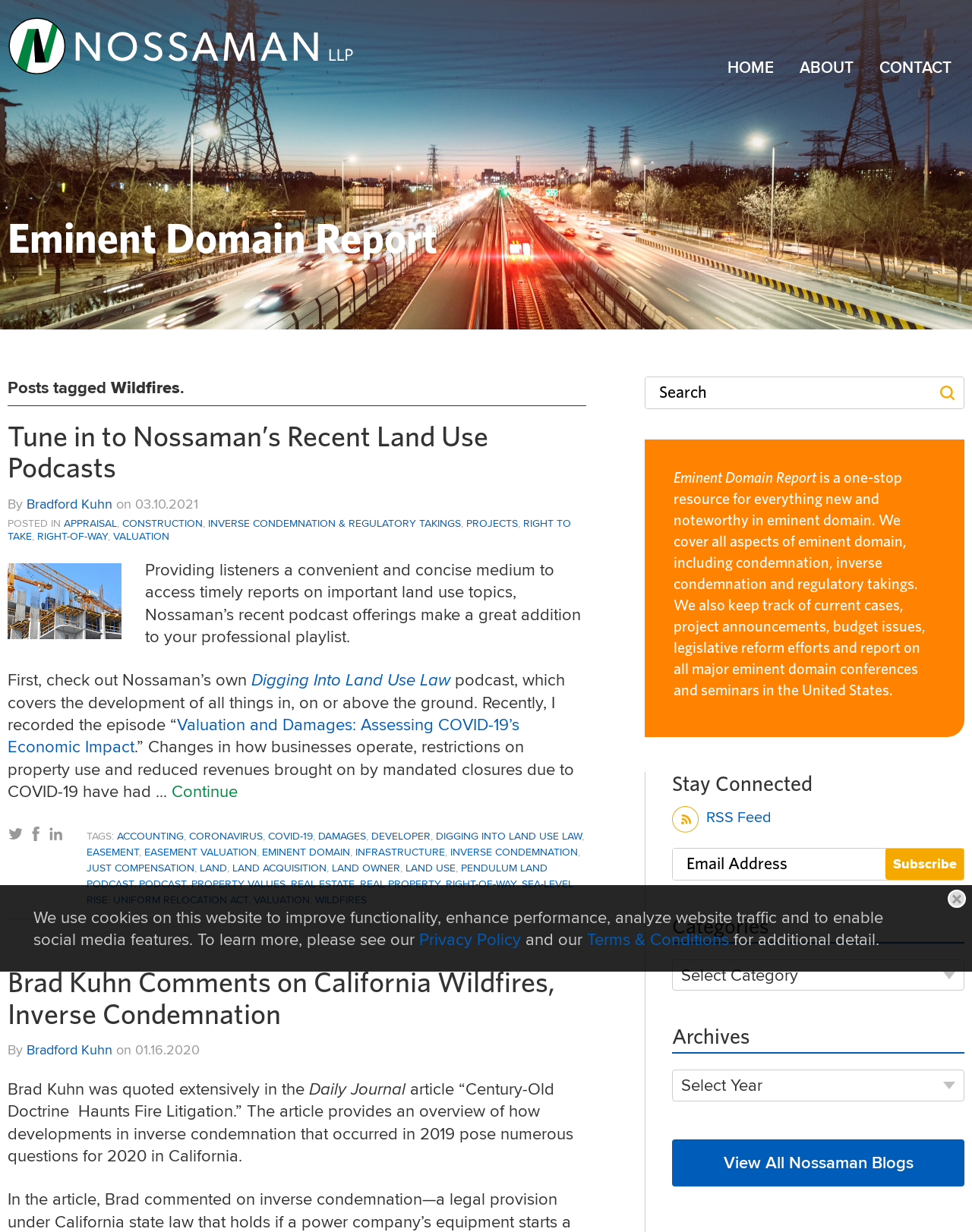Explain in detail what you observe on this webpage.

This webpage is about Nossaman's Eminent Domain Report, which provides information and updates on eminent domain, inverse condemnation, and regulatory takings. At the top of the page, there is a banner image that spans the entire width of the page. Below the banner, there is a heading that reads "Eminent Domain Report" and a link to "Nossaman LLP" with an accompanying image.

The main content of the page is divided into sections, with the first section featuring a post titled "Tune in to Nossaman’s Recent Land Use Podcasts" with a link to the podcast and a brief description. Below this post, there are several links to other posts and articles, including "Valuation and Damages: Assessing COVID-19’s Economic Impact" and "Brad Kuhn Comments on California Wildfires, Inverse Condemnation".

To the right of these posts, there is a list of tags, including "Accounting", "Coronavirus", "COVID-19", and "Eminent Domain", among others. These tags are links that likely lead to related articles or posts.

At the bottom of the page, there are links to social media platforms, including Twitter, Facebook, and LinkedIn, each with an accompanying image.

Throughout the page, there are several images, including a banner image at the top and images accompanying the links to social media platforms. The overall layout of the page is organized, with clear headings and concise text, making it easy to navigate and find relevant information.